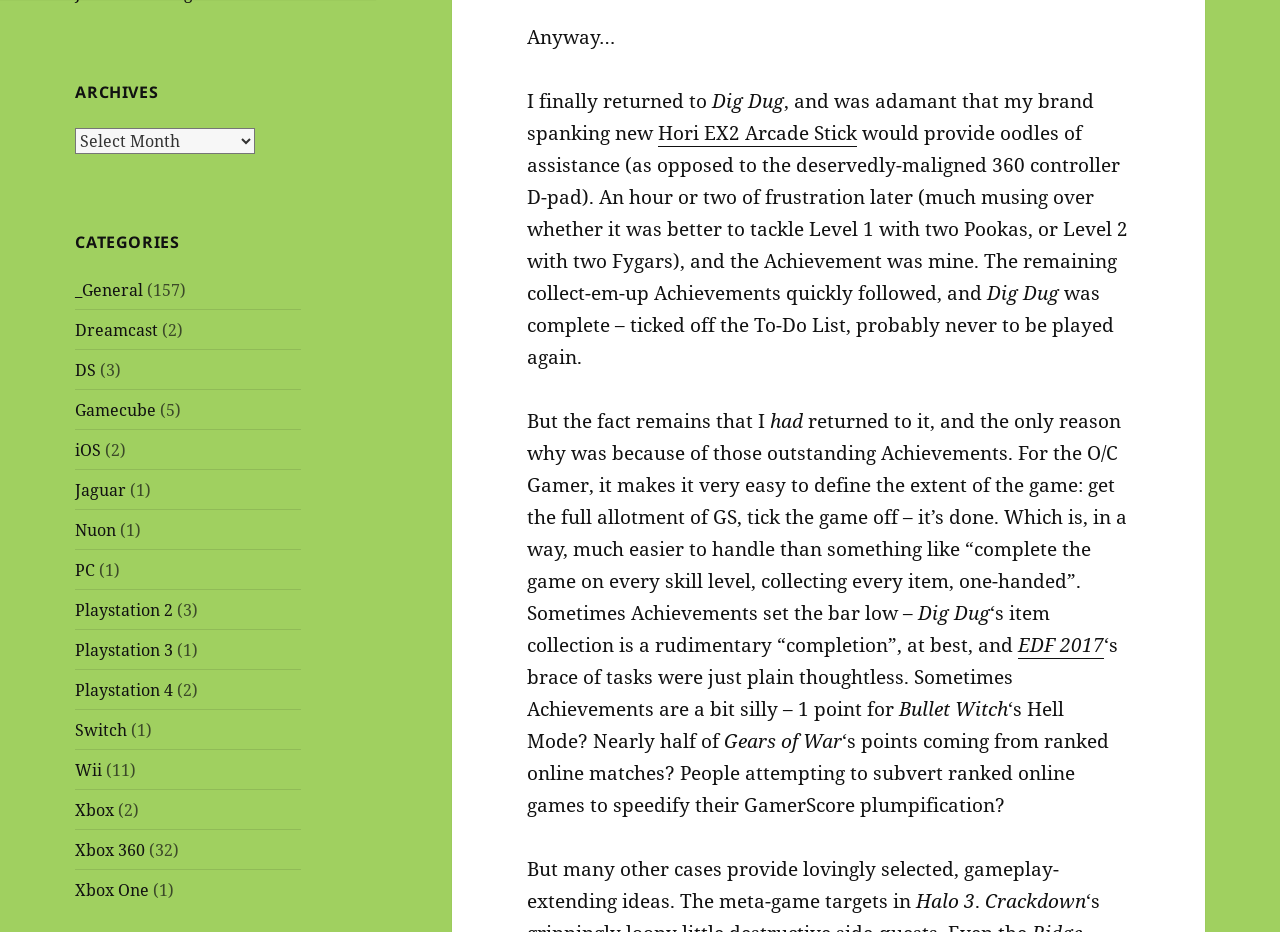Indicate the bounding box coordinates of the element that needs to be clicked to satisfy the following instruction: "Go to 'Halo 3' page". The coordinates should be four float numbers between 0 and 1, i.e., [left, top, right, bottom].

[0.716, 0.952, 0.762, 0.98]